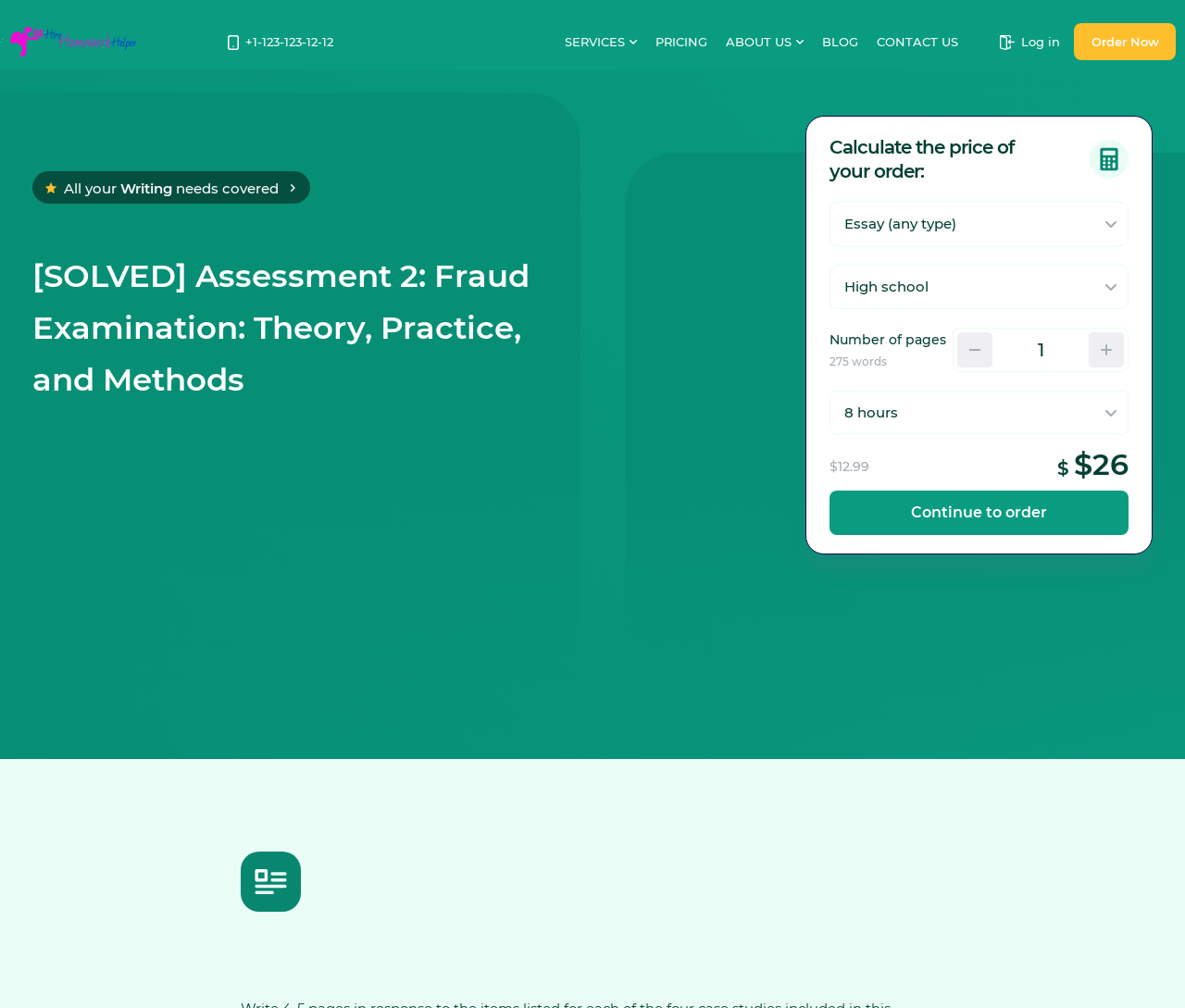How many writing services are listed?
Answer the question with as much detail as you can, using the image as a reference.

The writing services are listed under the 'SERVICES' section, which includes 'Book/Movie Review Writing Help', 'Research Writing Help', 'Creative Writing', and 'test post'. Therefore, there are 4 writing services listed.